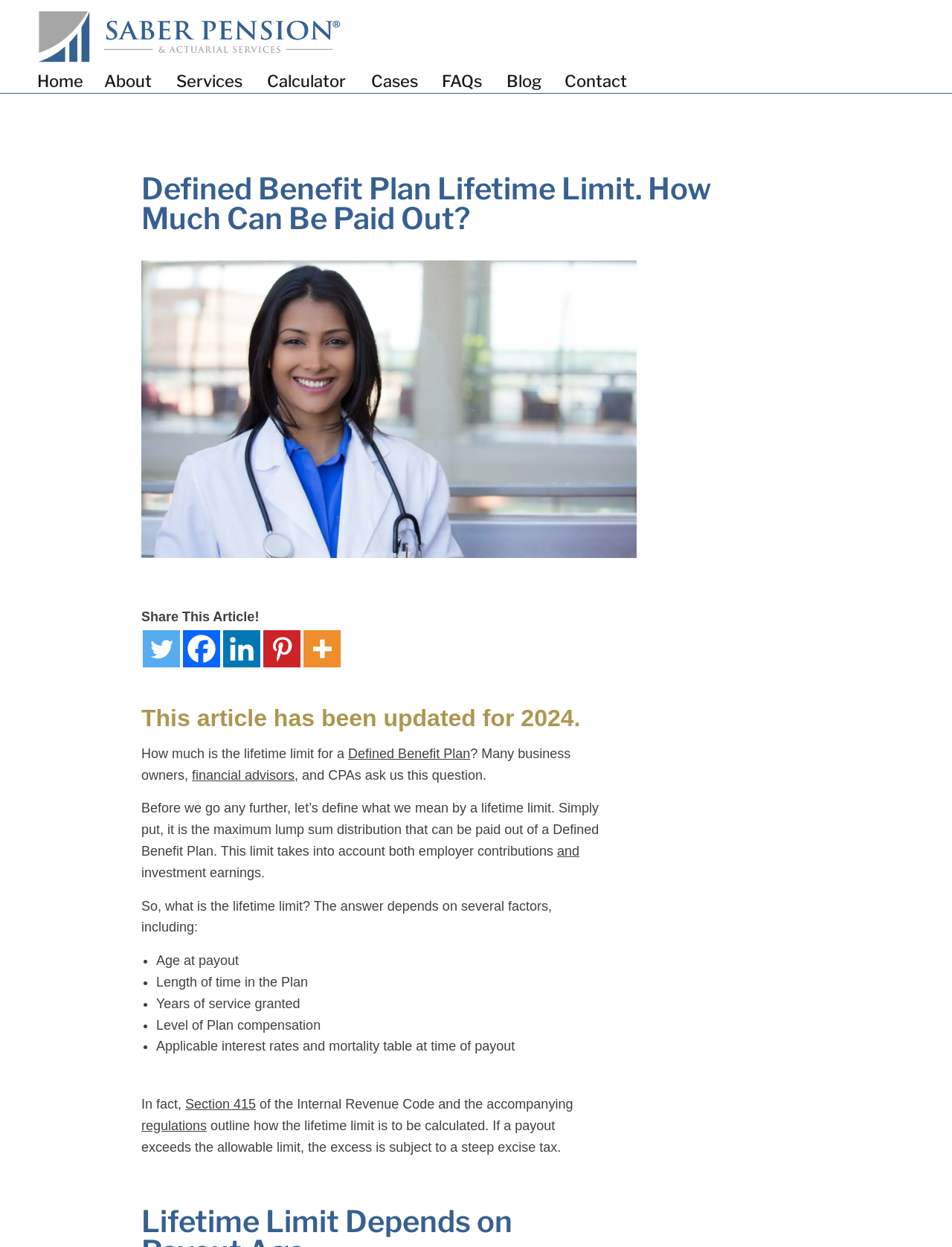Observe the image and answer the following question in detail: What is the maximum lump sum distribution that can be paid out of a Defined Benefit Plan?

According to the webpage, the lifetime limit is the maximum lump sum distribution that can be paid out of a Defined Benefit Plan, which takes into account both employer contributions and investment earnings.